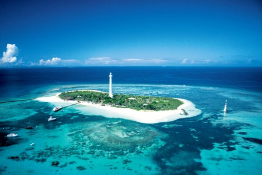Answer with a single word or phrase: 
What is the purpose of the lighthouse in the image?

Guiding visitors